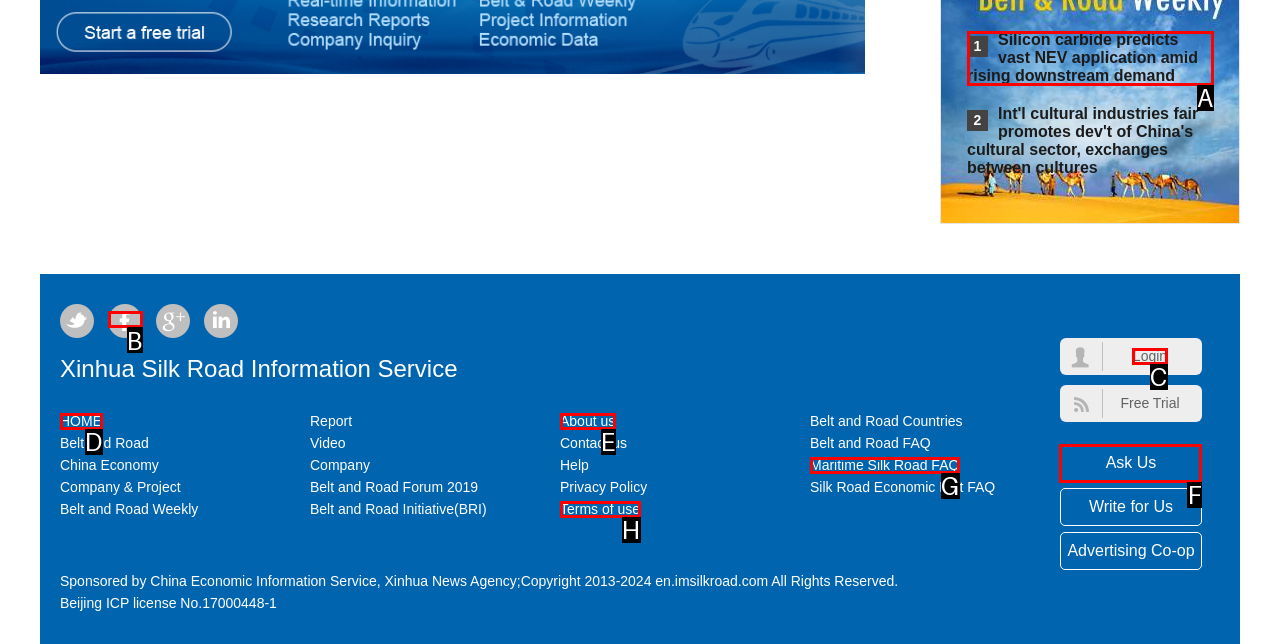Tell me which one HTML element I should click to complete the following task: Ask Us Answer with the option's letter from the given choices directly.

F